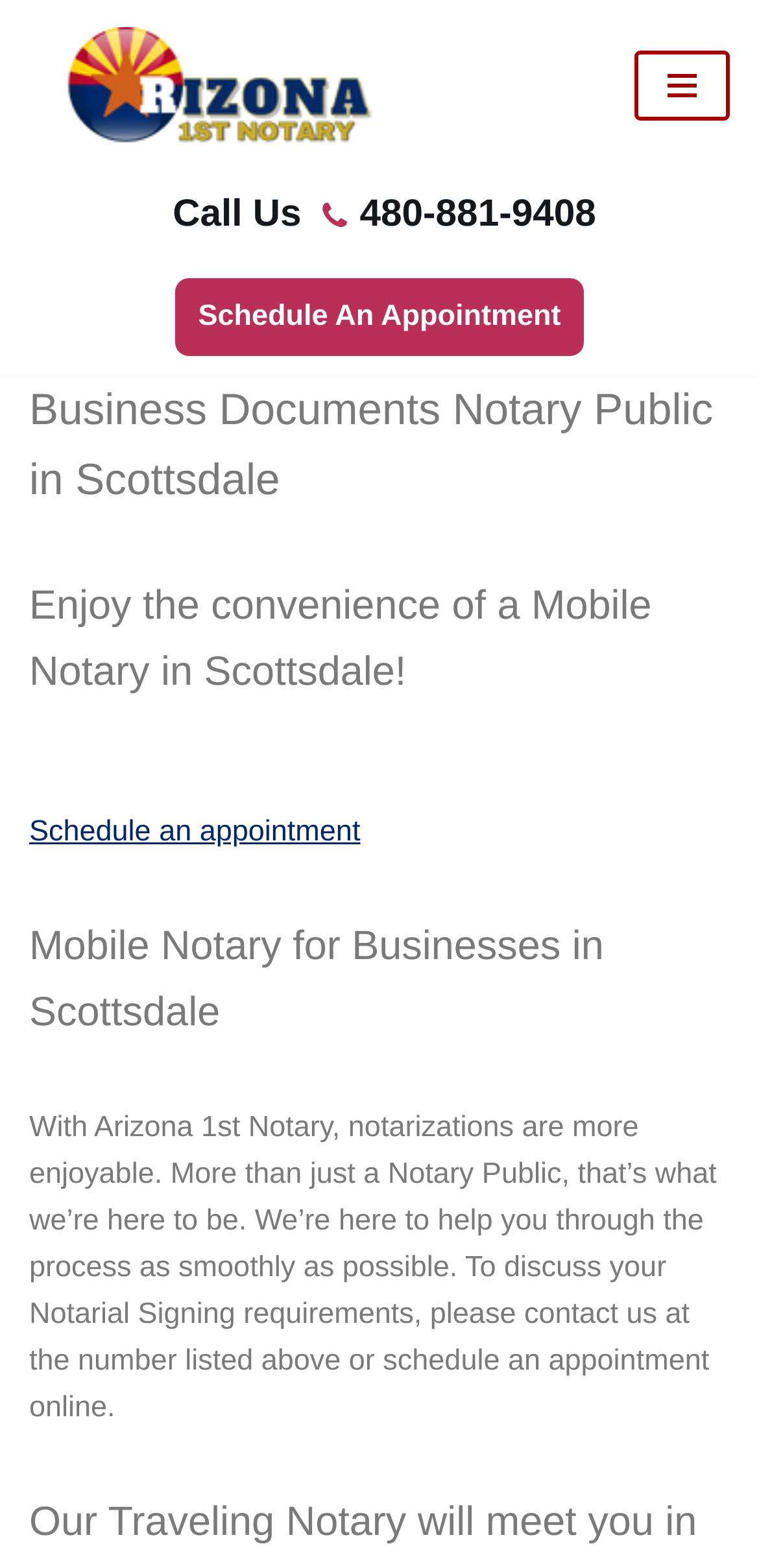Kindly respond to the following question with a single word or a brief phrase: 
What is the location of the notary service?

Scottsdale